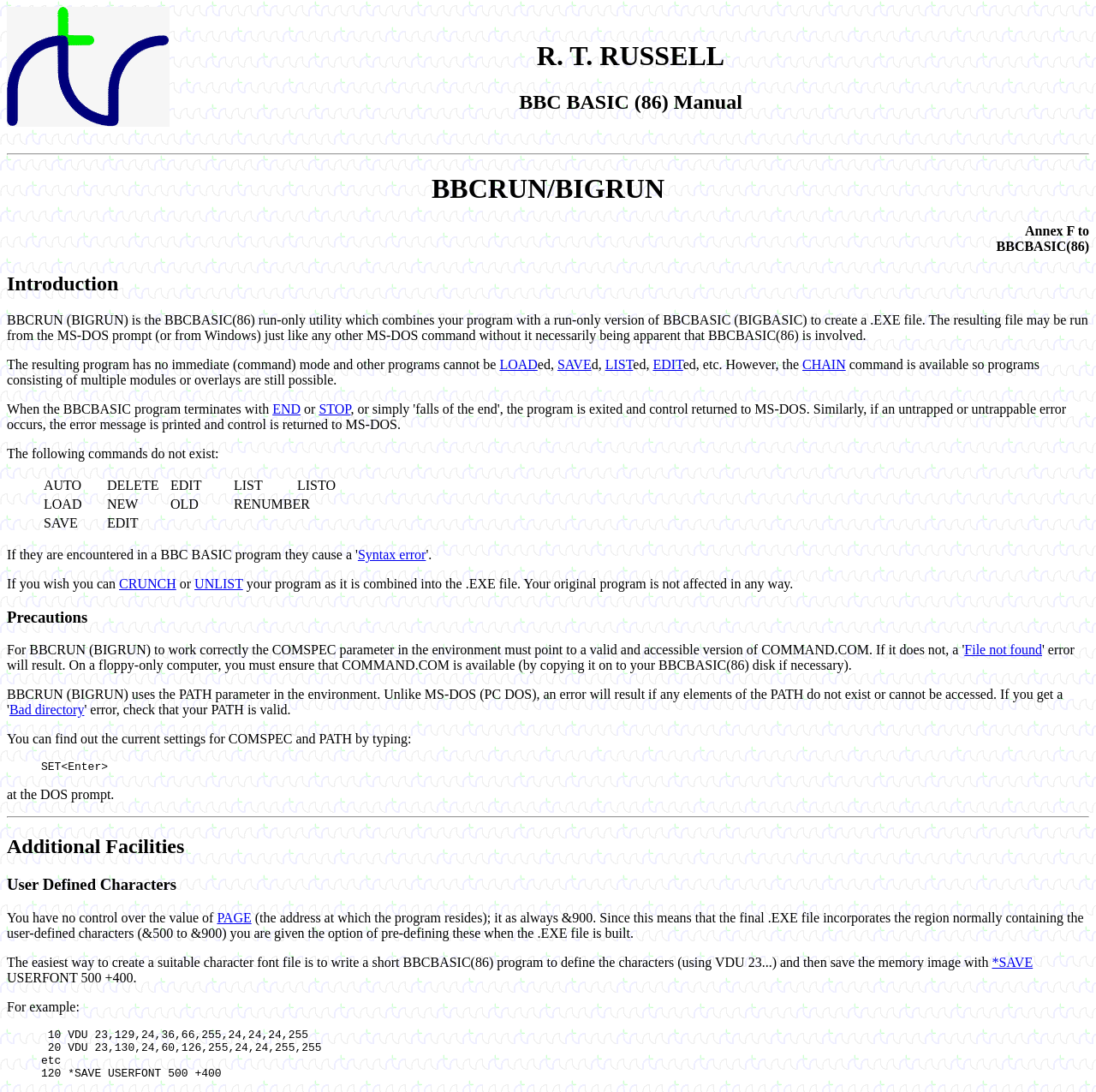How can you find out the current settings for COMSPEC and PATH?
With the help of the image, please provide a detailed response to the question.

According to the webpage, you can find out the current settings for COMSPEC and PATH by typing 'SET' at the DOS prompt. This is stated in the precautions section of the webpage.